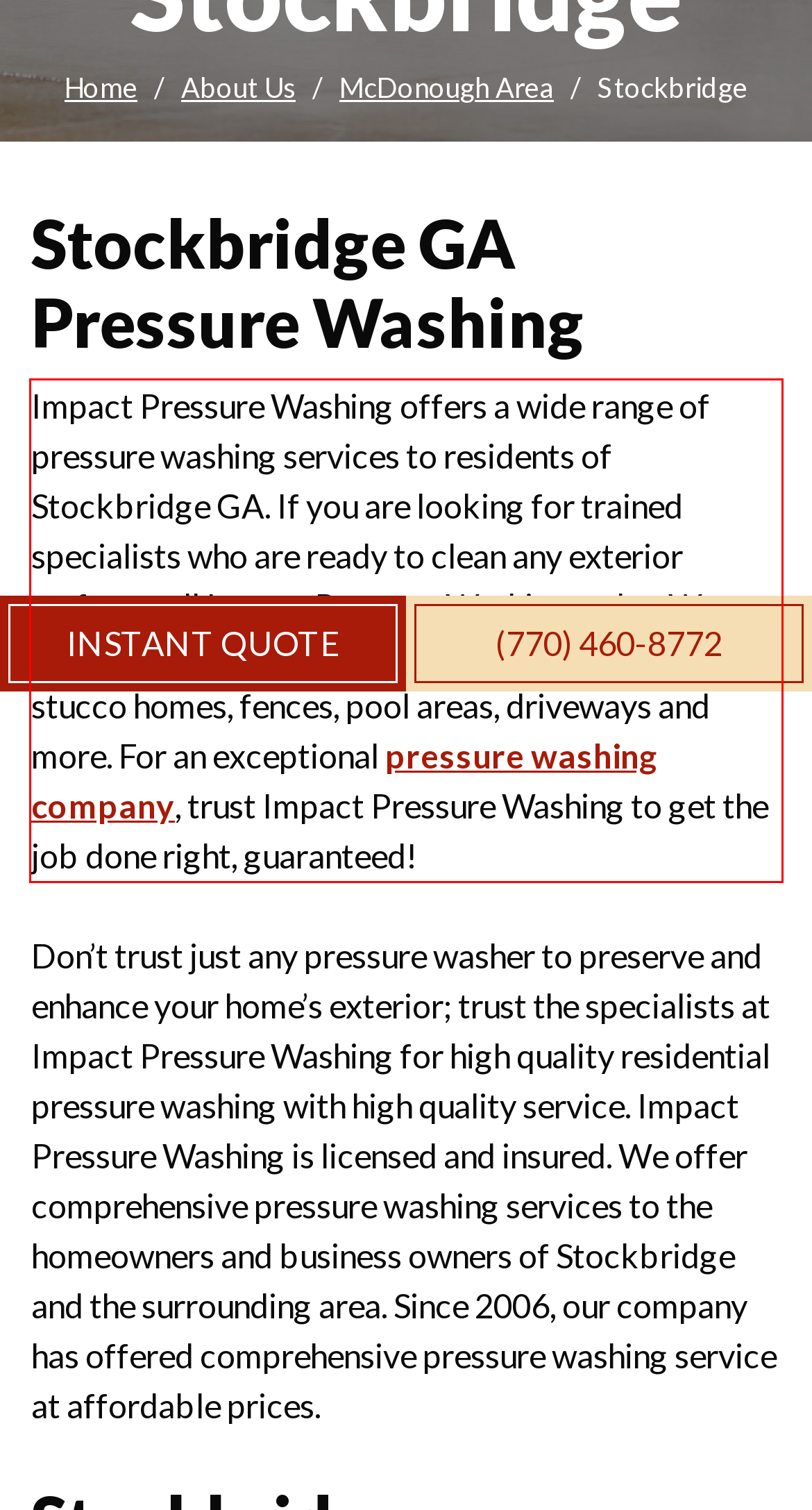Given a screenshot of a webpage, identify the red bounding box and perform OCR to recognize the text within that box.

Impact Pressure Washing offers a wide range of pressure washing services to residents of Stockbridge GA. If you are looking for trained specialists who are ready to clean any exterior surface, call Impact Pressure Washing today. We professionally pressure clean brick, siding and stucco homes, fences, pool areas, driveways and more. For an exceptional pressure washing company, trust Impact Pressure Washing to get the job done right, guaranteed!